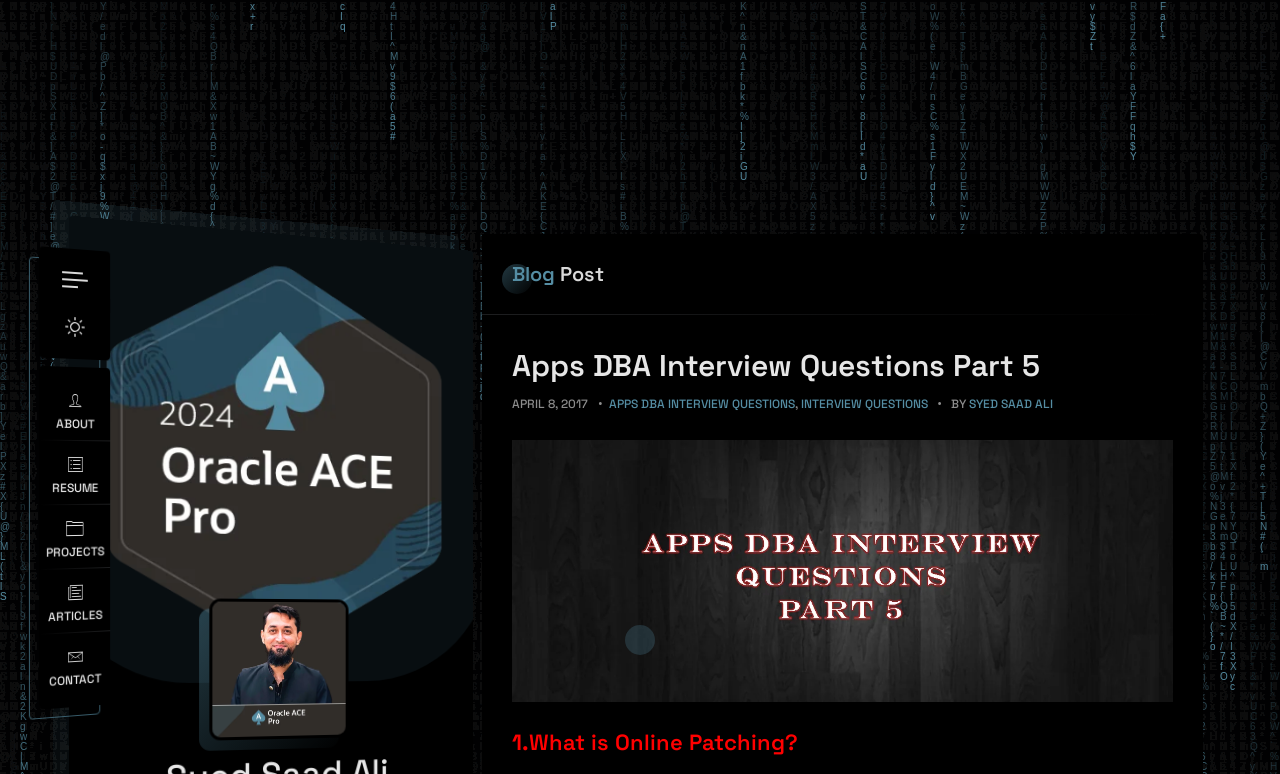With reference to the image, please provide a detailed answer to the following question: What is the category of the blog post?

The category of the blog post can be determined by looking at the link 'APPS DBA INTERVIEW QUESTIONS' which is located above the blog post title and has a bounding box coordinate of [0.475, 0.511, 0.621, 0.532]. This link is likely to be the category of the blog post.